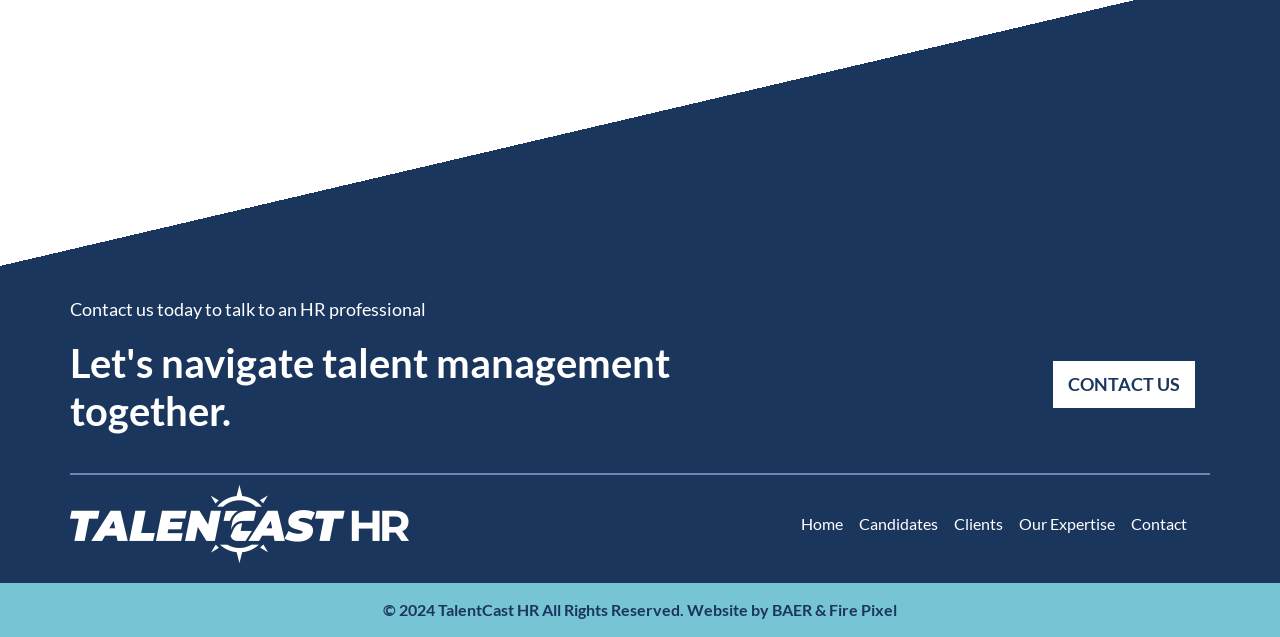Given the description of a UI element: "Contact Us", identify the bounding box coordinates of the matching element in the webpage screenshot.

[0.834, 0.586, 0.922, 0.621]